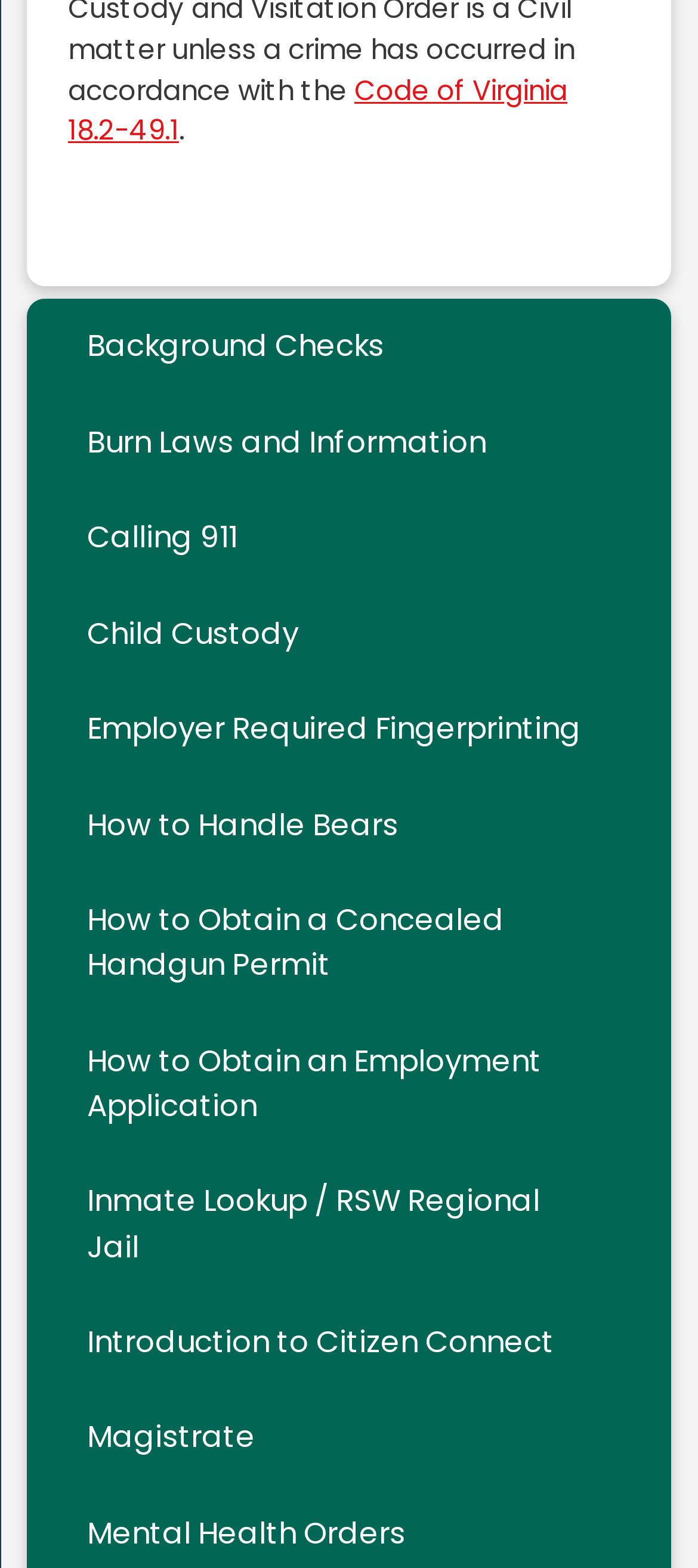Please use the details from the image to answer the following question comprehensively:
What is the purpose of the 'How to Obtain a Concealed Handgun Permit' link?

The link 'How to Obtain a Concealed Handgun Permit' is likely intended to provide information, instructions, or resources for individuals who want to obtain a concealed handgun permit.